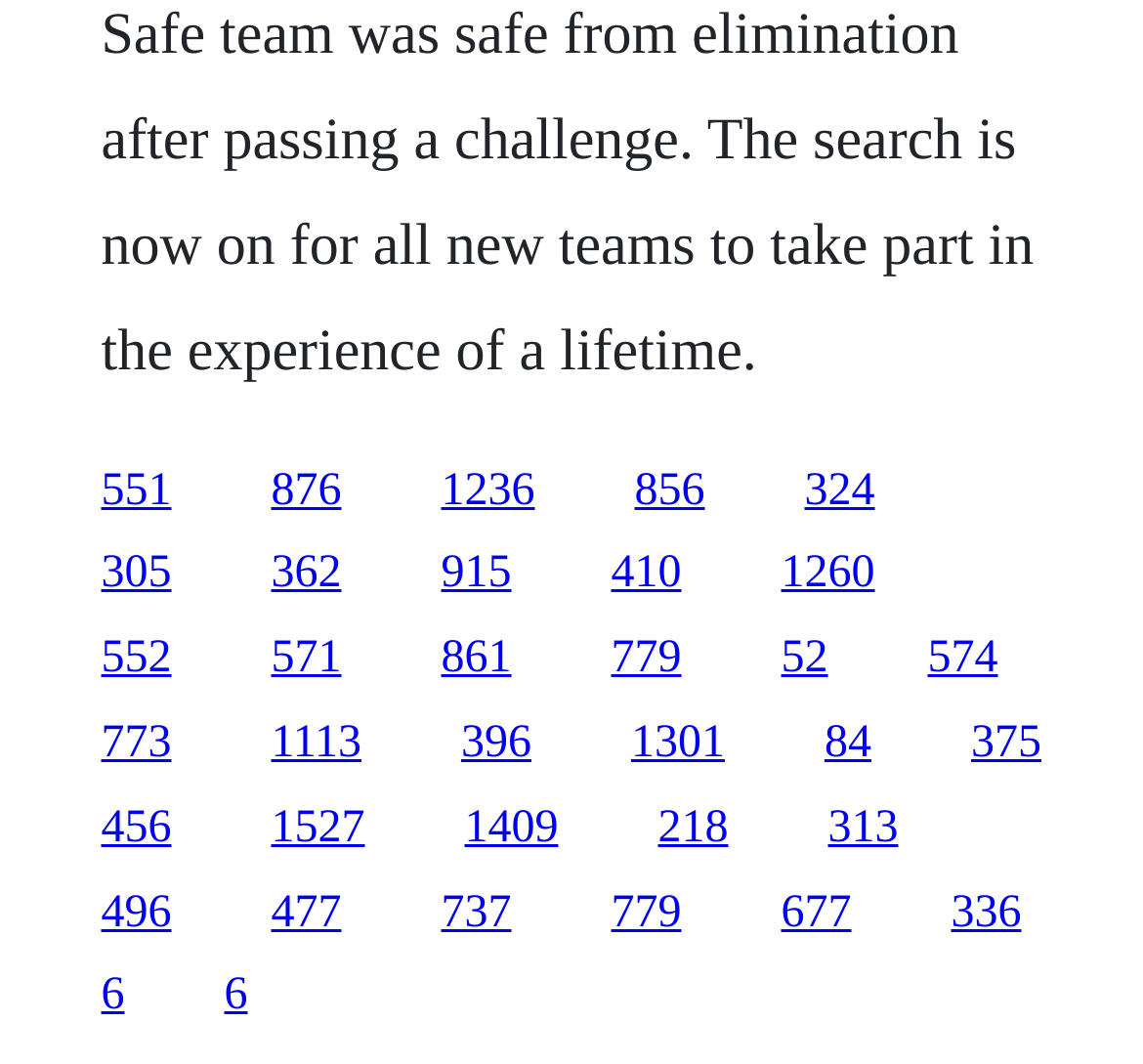Please provide a comprehensive answer to the question based on the screenshot: What is the vertical position of the link '551'?

I compared the y1 and y2 coordinates of the link '551' with other elements, and it appears to be in the middle section of the webpage.